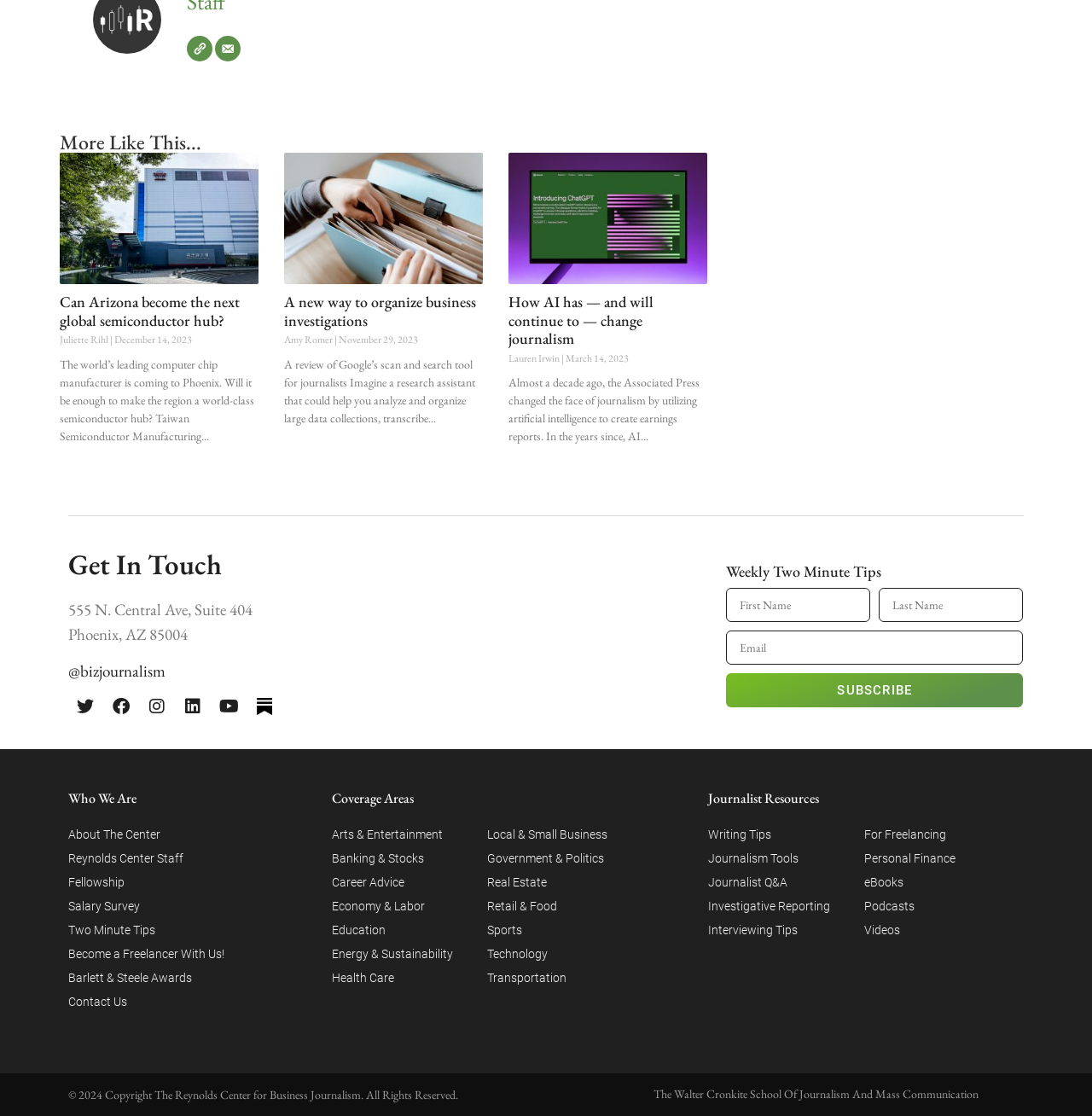What type of resources are provided for journalists?
Kindly answer the question with as much detail as you can.

The 'Journalist Resources' section provides various resources for journalists, including writing tips, journalism tools, and investigative reporting resources, among others.